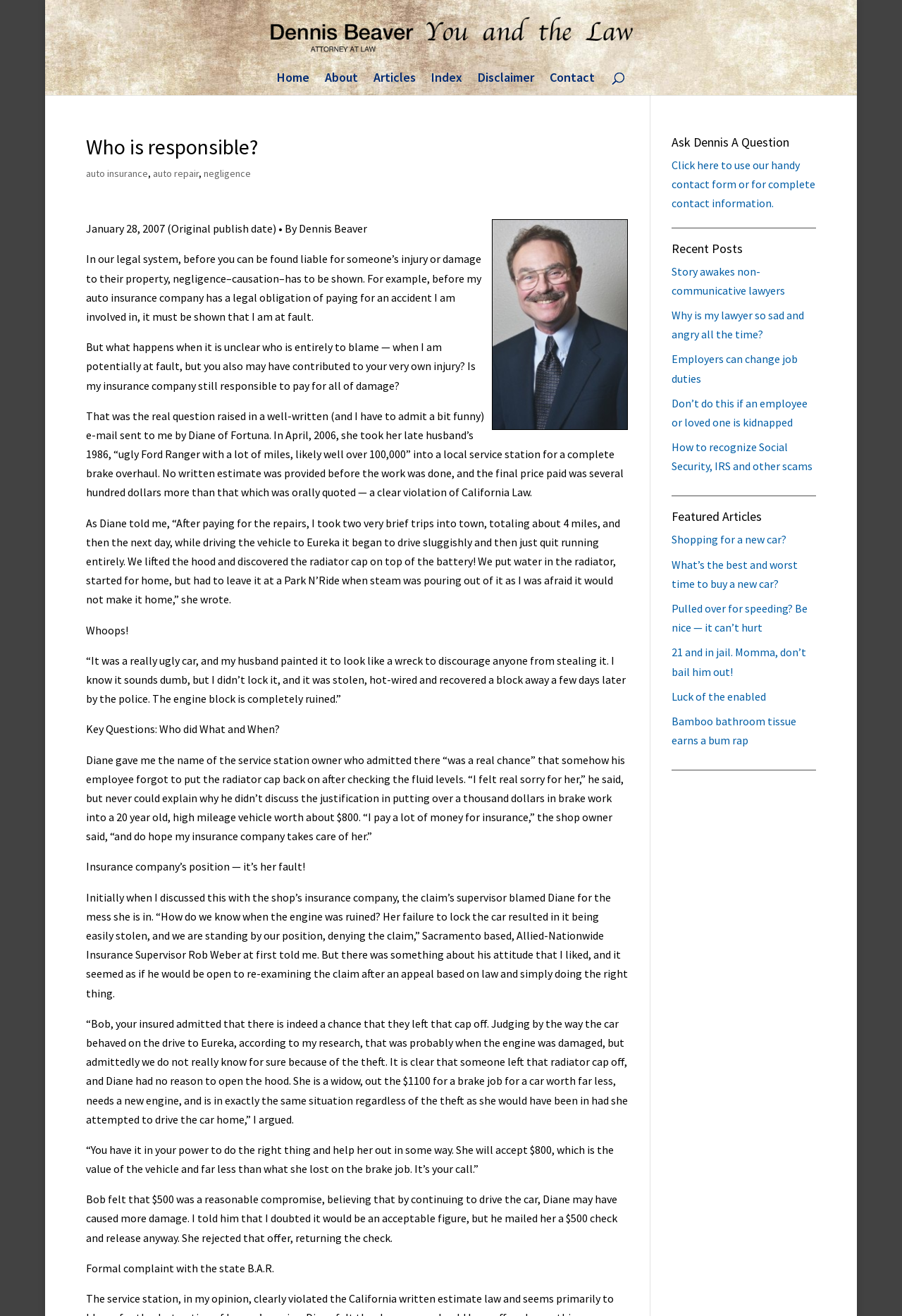From the webpage screenshot, identify the region described by Home. Provide the bounding box coordinates as (top-left x, top-left y, bottom-right x, bottom-right y), with each value being a floating point number between 0 and 1.

[0.307, 0.055, 0.343, 0.072]